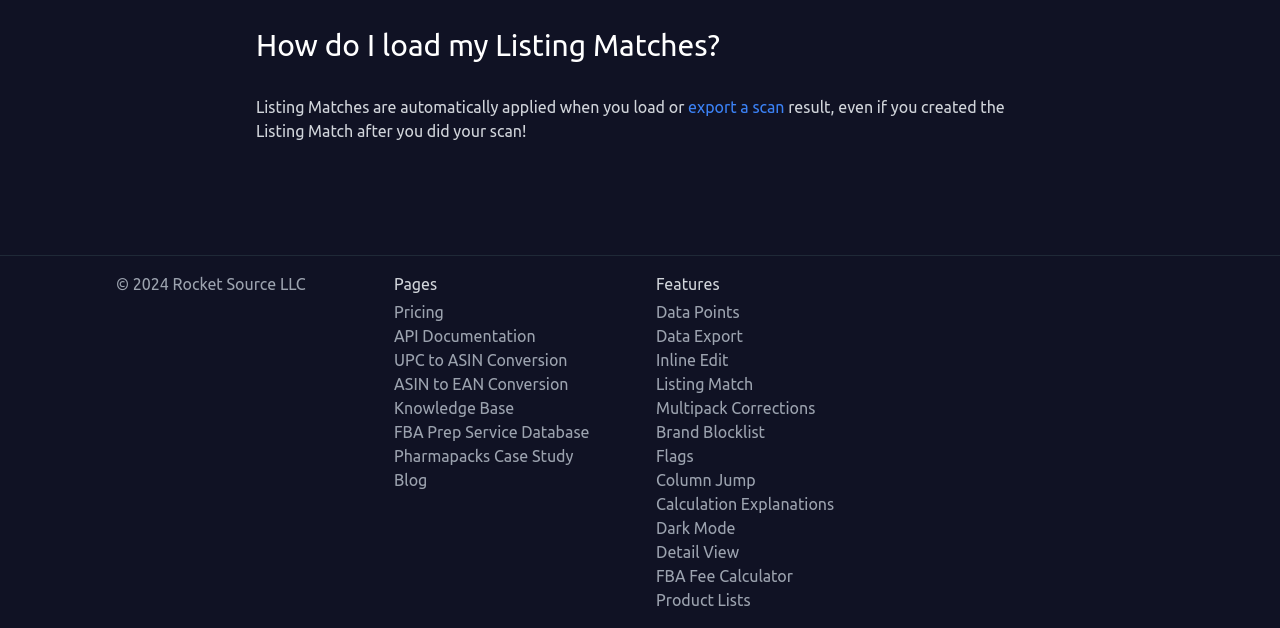Locate the bounding box coordinates of the element you need to click to accomplish the task described by this instruction: "visit the knowledge base".

[0.308, 0.63, 0.5, 0.668]